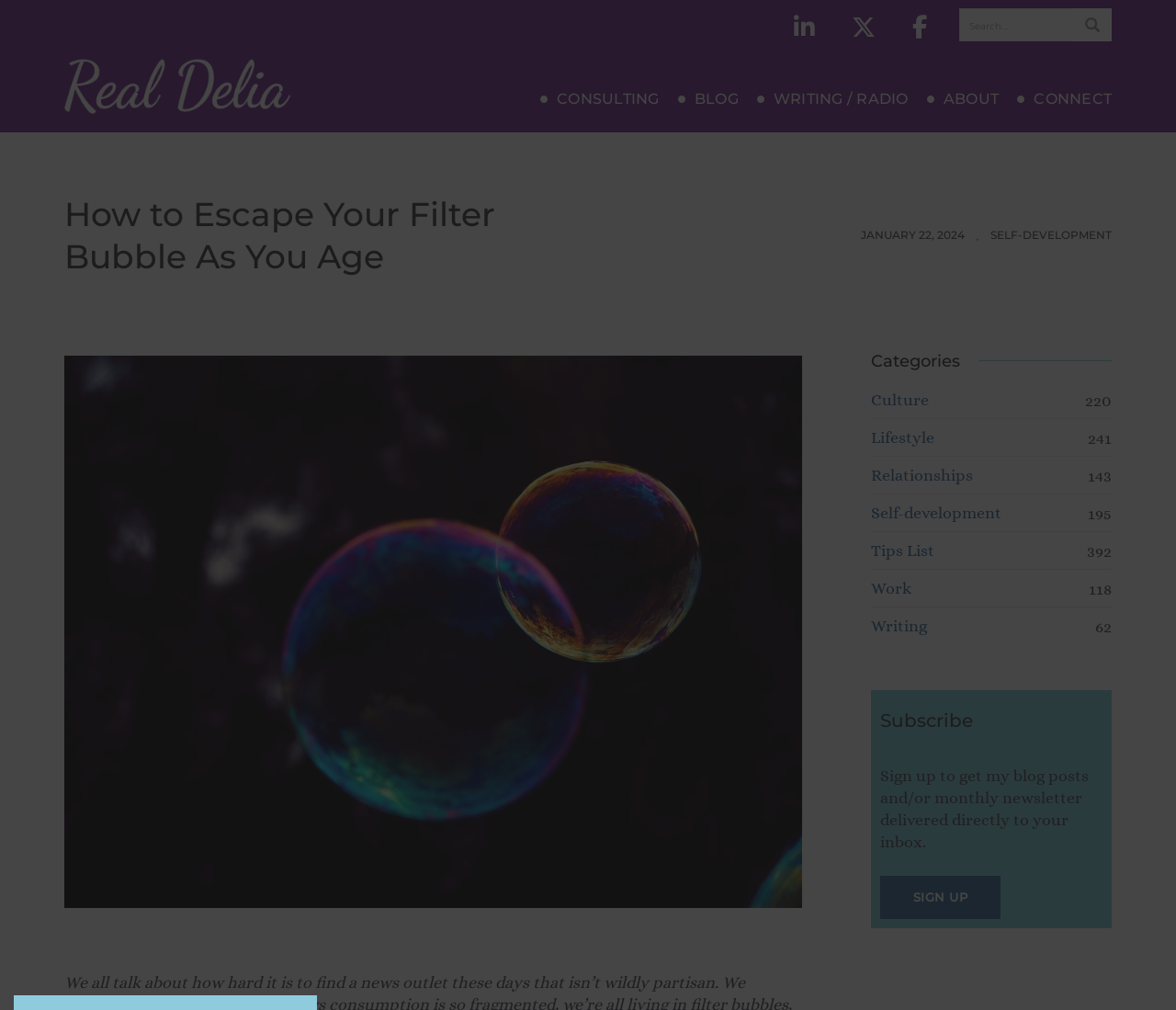Identify the bounding box coordinates of the specific part of the webpage to click to complete this instruction: "Search for something".

[0.815, 0.008, 0.945, 0.041]